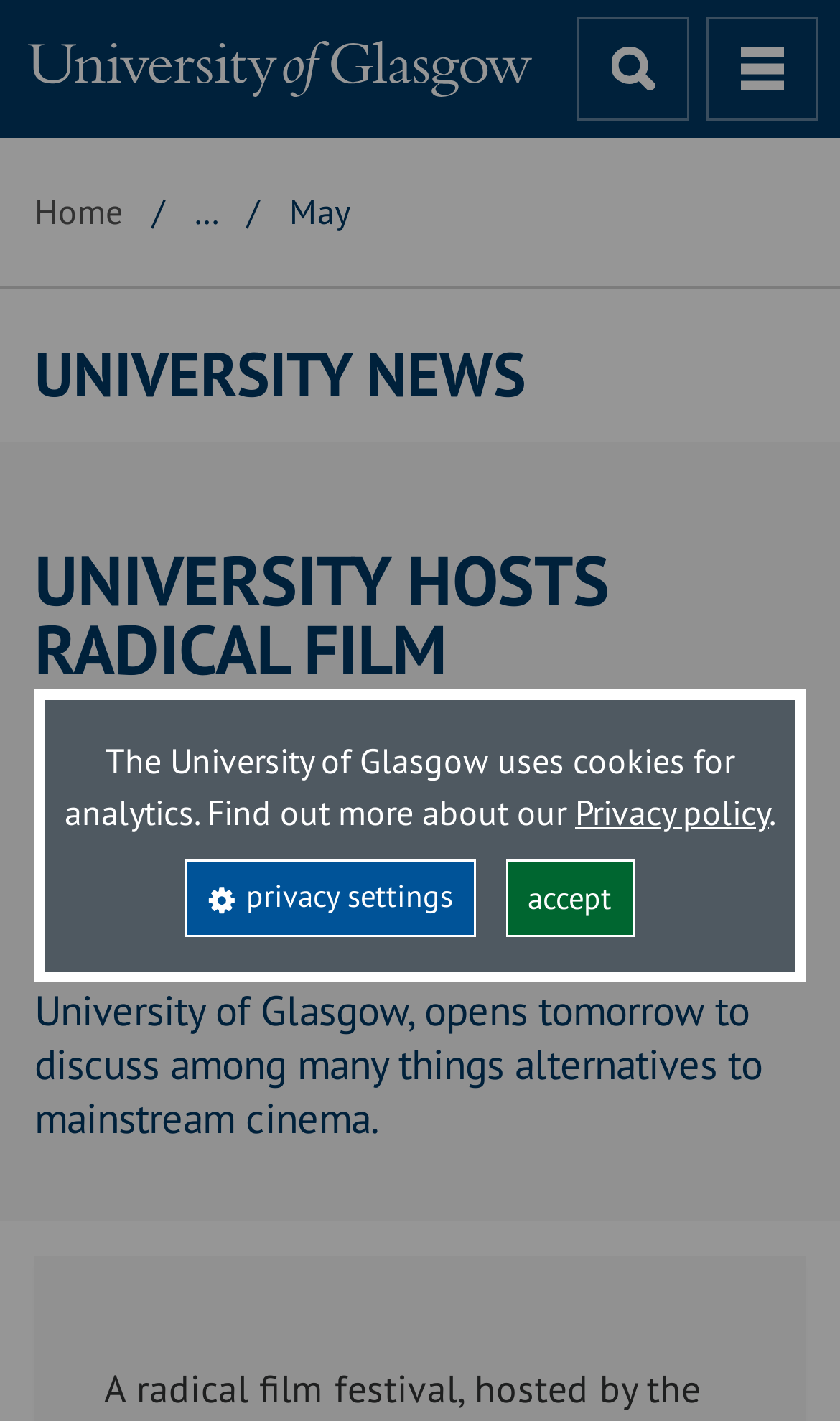What is the purpose of the radical film festival?
Using the image, provide a concise answer in one word or a short phrase.

To discuss alternatives to mainstream cinema